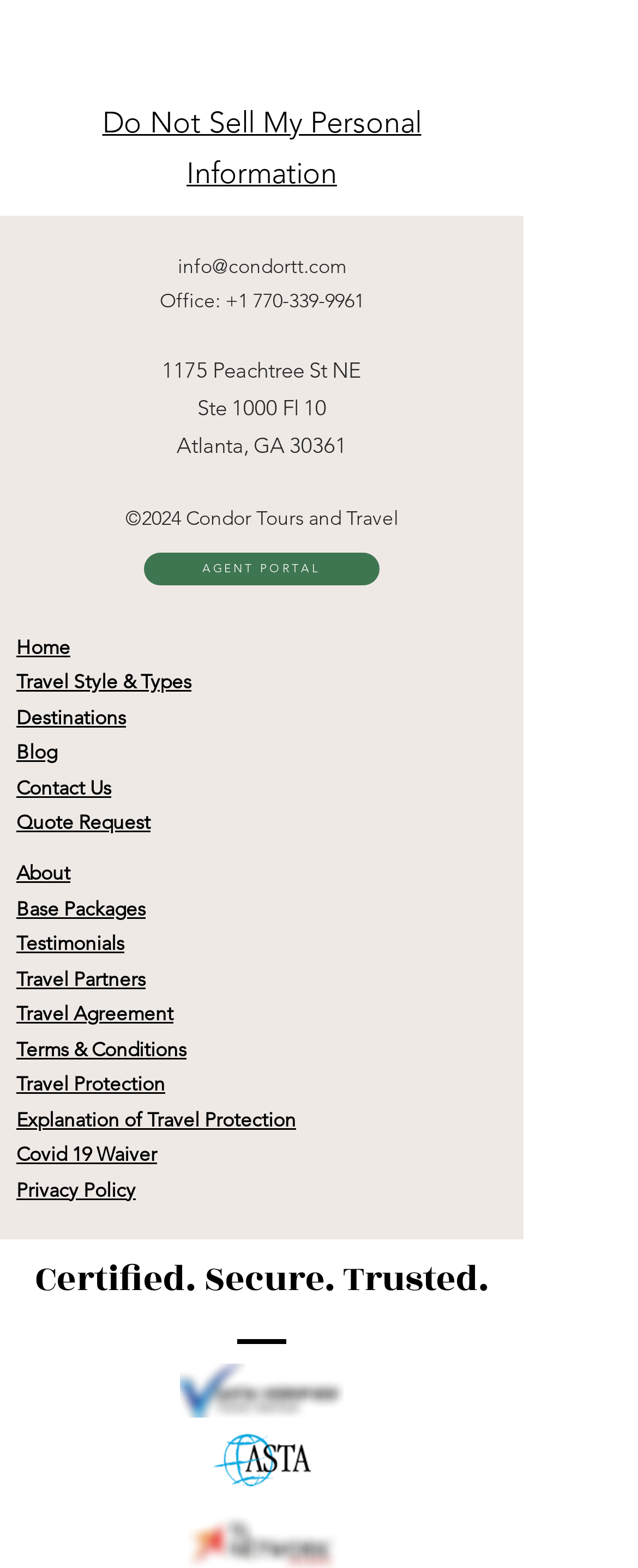Identify the bounding box coordinates necessary to click and complete the given instruction: "Contact 'Condor Tours and Travel' at '+1 770-339-9961'".

[0.353, 0.184, 0.571, 0.199]